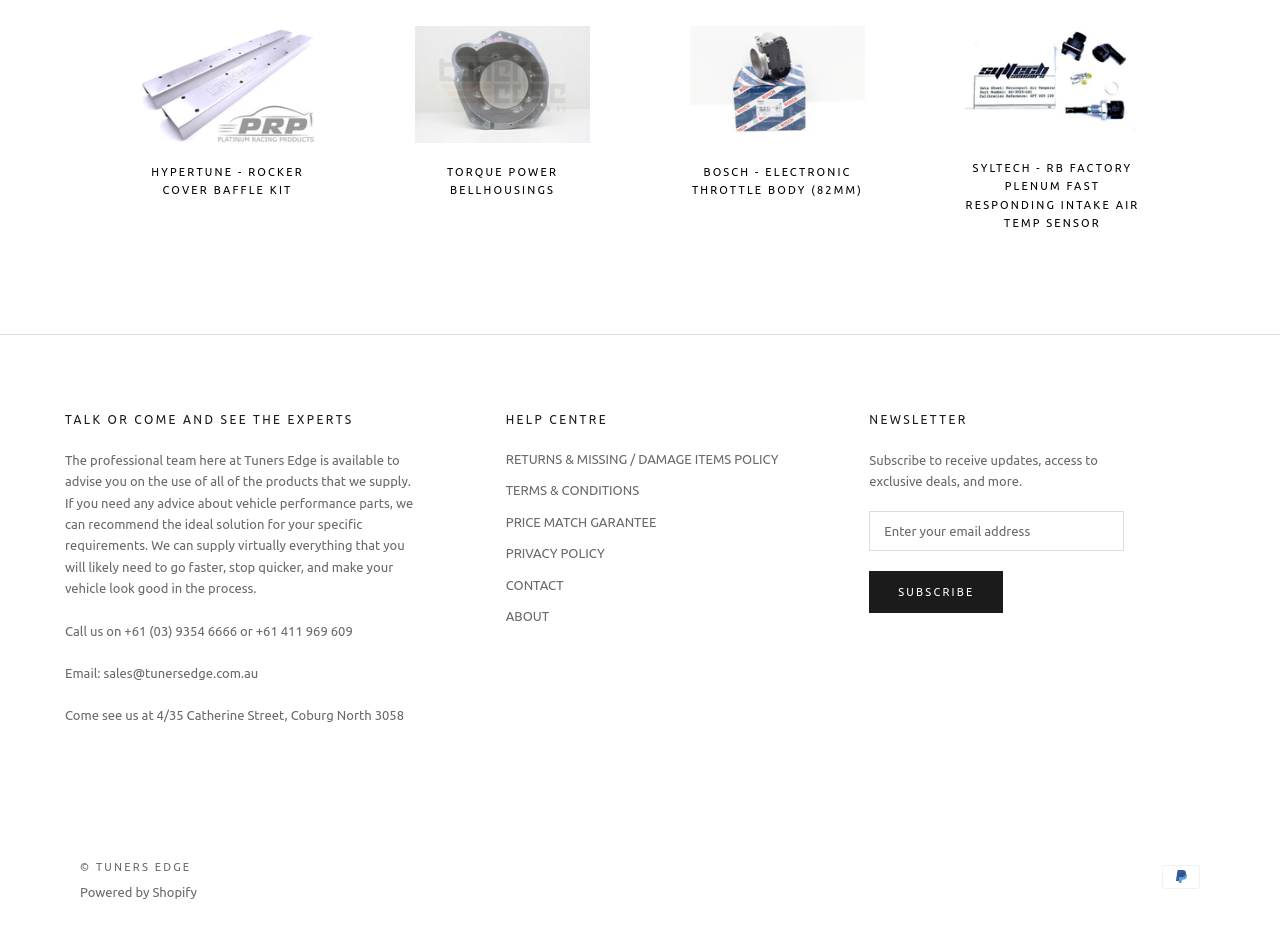Pinpoint the bounding box coordinates of the clickable element needed to complete the instruction: "Call now". The coordinates should be provided as four float numbers between 0 and 1: [left, top, right, bottom].

None